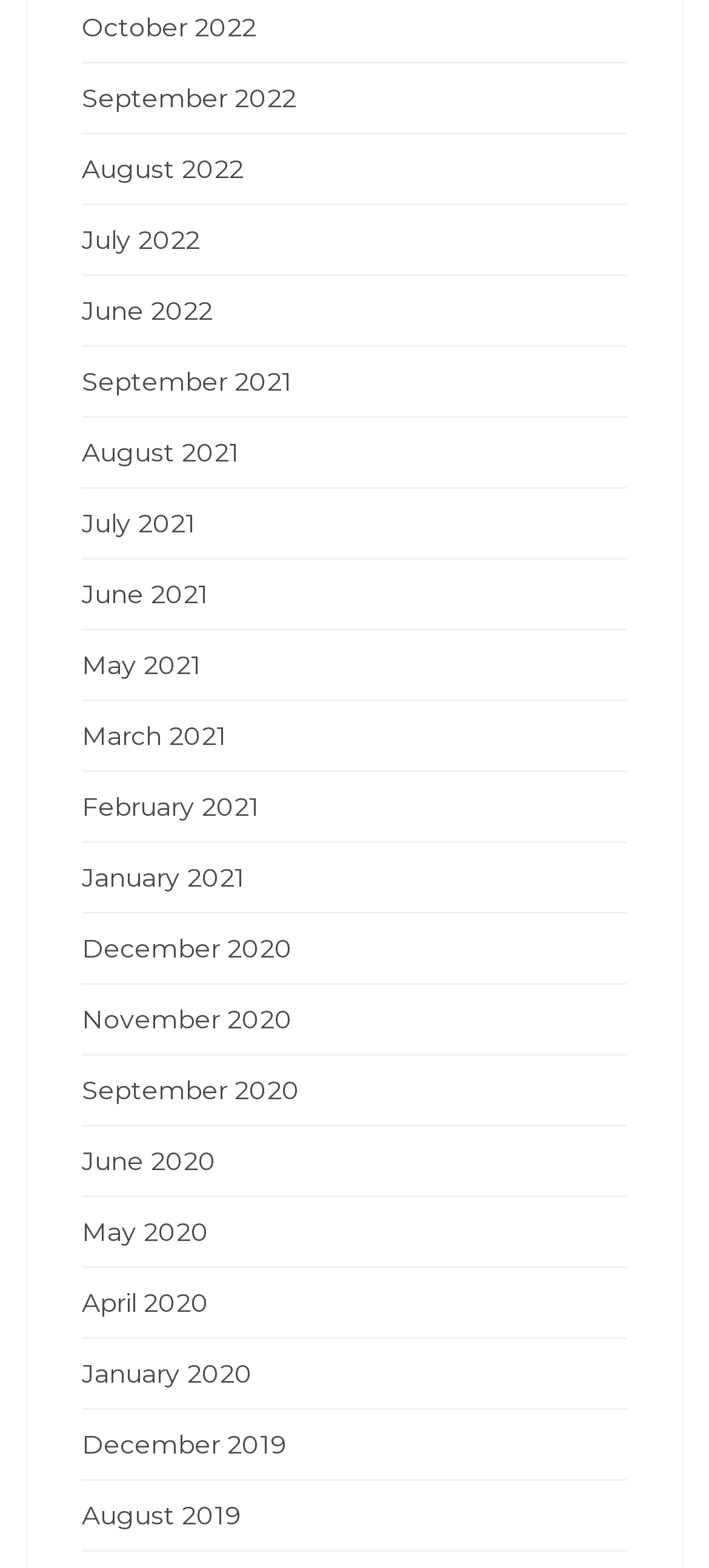Locate the coordinates of the bounding box for the clickable region that fulfills this instruction: "view September 2021".

[0.115, 0.23, 0.413, 0.258]